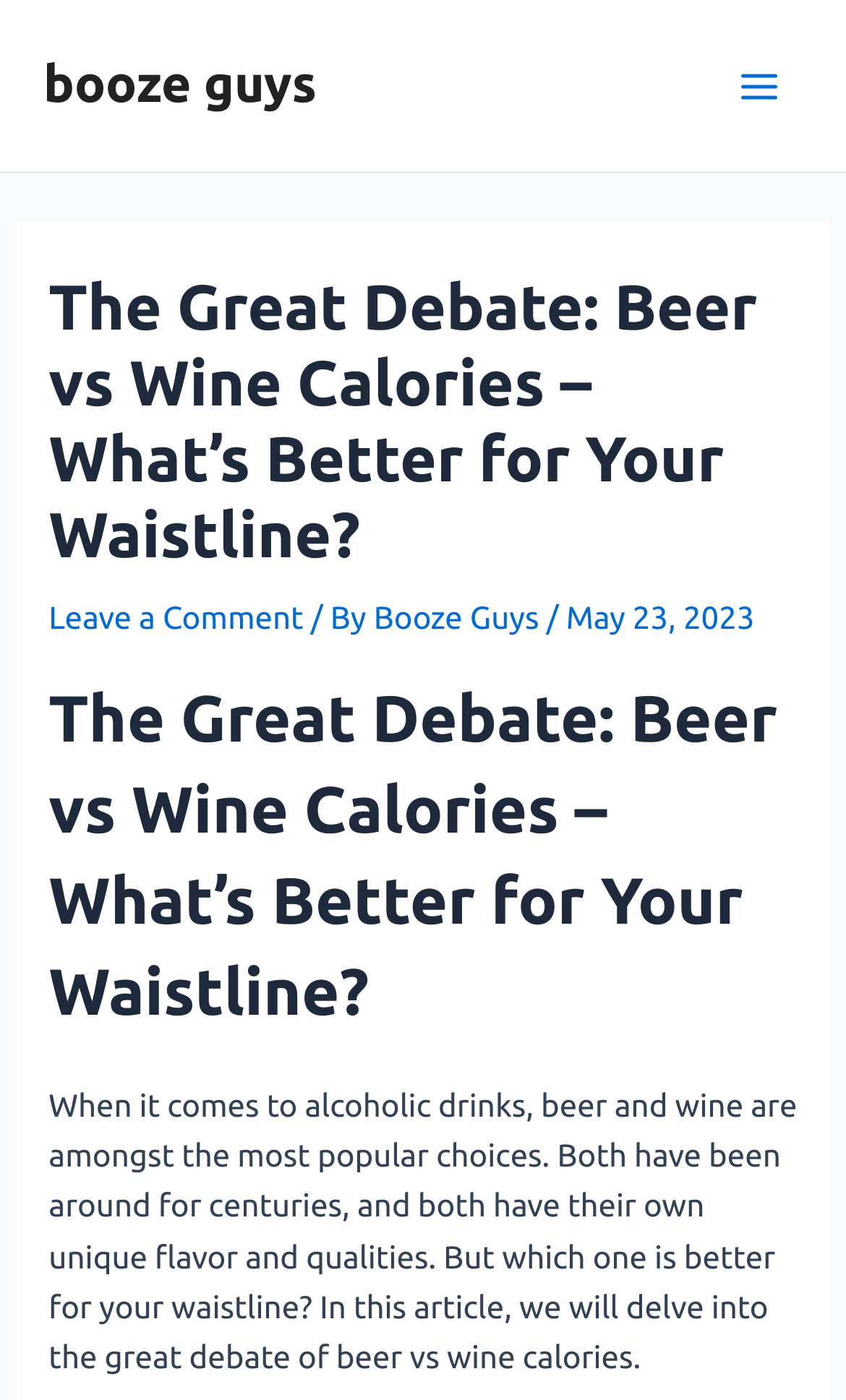Who is the author of the article?
Please respond to the question thoroughly and include all relevant details.

The author of the article can be determined by reading the text '/ By Booze Guys' which is located below the heading, indicating that the article is written by Booze Guys.